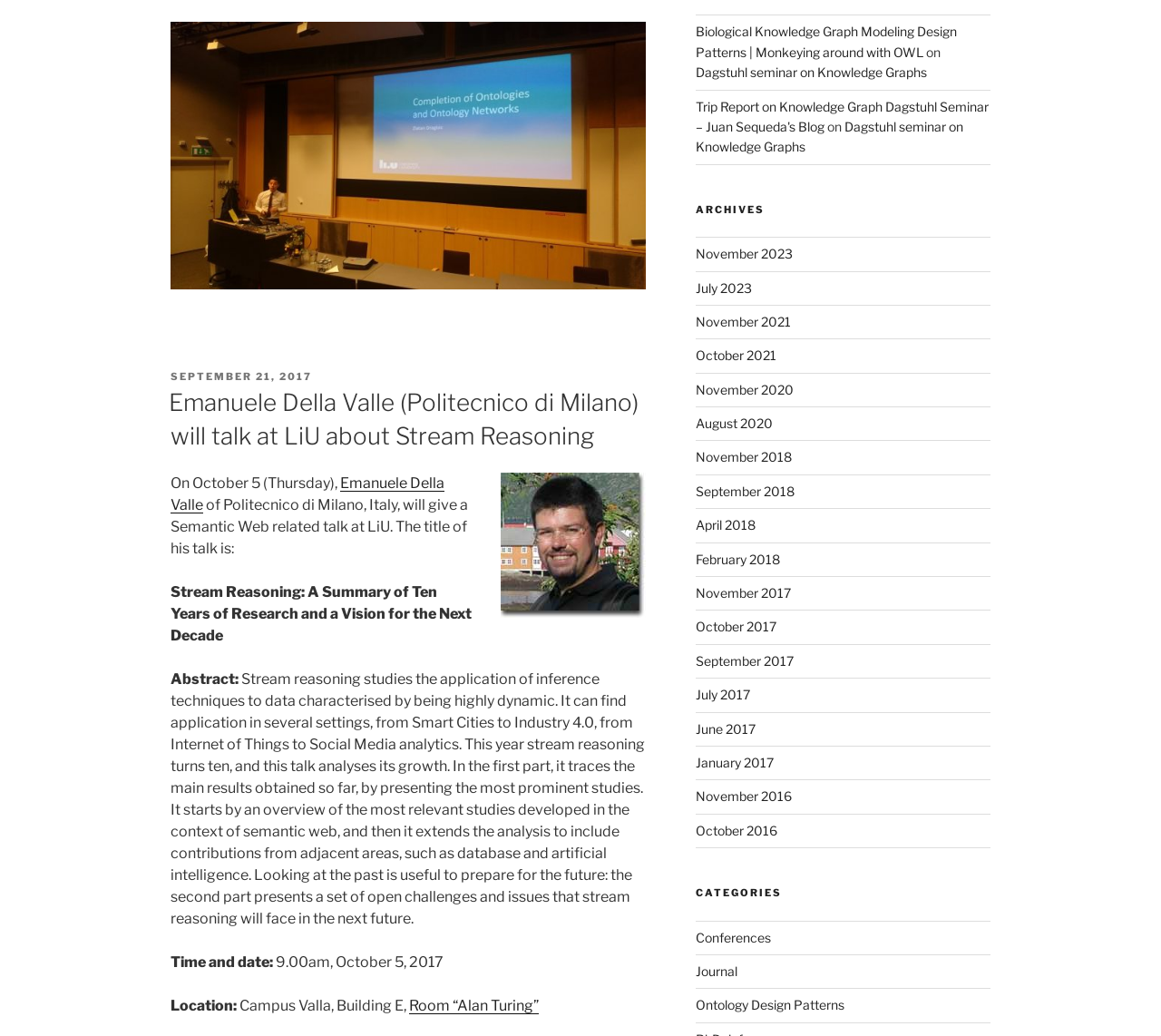Determine the bounding box coordinates of the section to be clicked to follow the instruction: "Visit the page about Ontology Design Patterns". The coordinates should be given as four float numbers between 0 and 1, formatted as [left, top, right, bottom].

[0.599, 0.963, 0.727, 0.978]